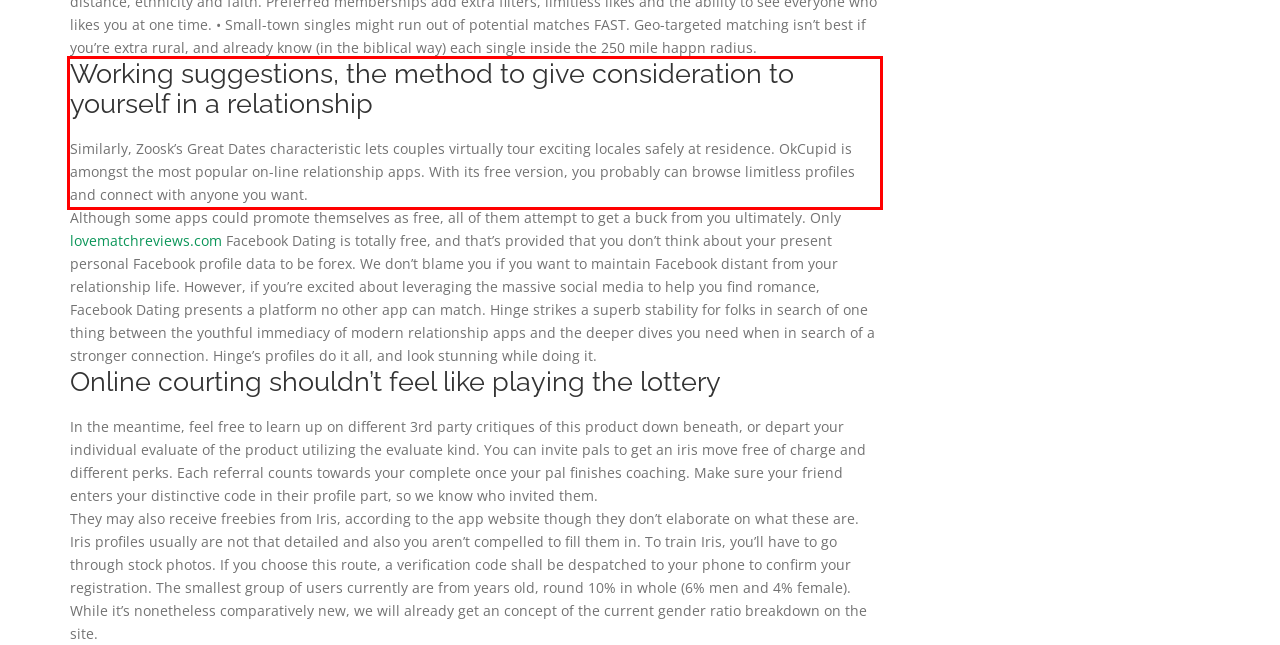Given a webpage screenshot, identify the text inside the red bounding box using OCR and extract it.

Similarly, Zoosk’s Great Dates characteristic lets couples virtually tour exciting locales safely at residence. OkCupid is amongst the most popular on-line relationship apps. With its free version, you probably can browse limitless profiles and connect with anyone you want.